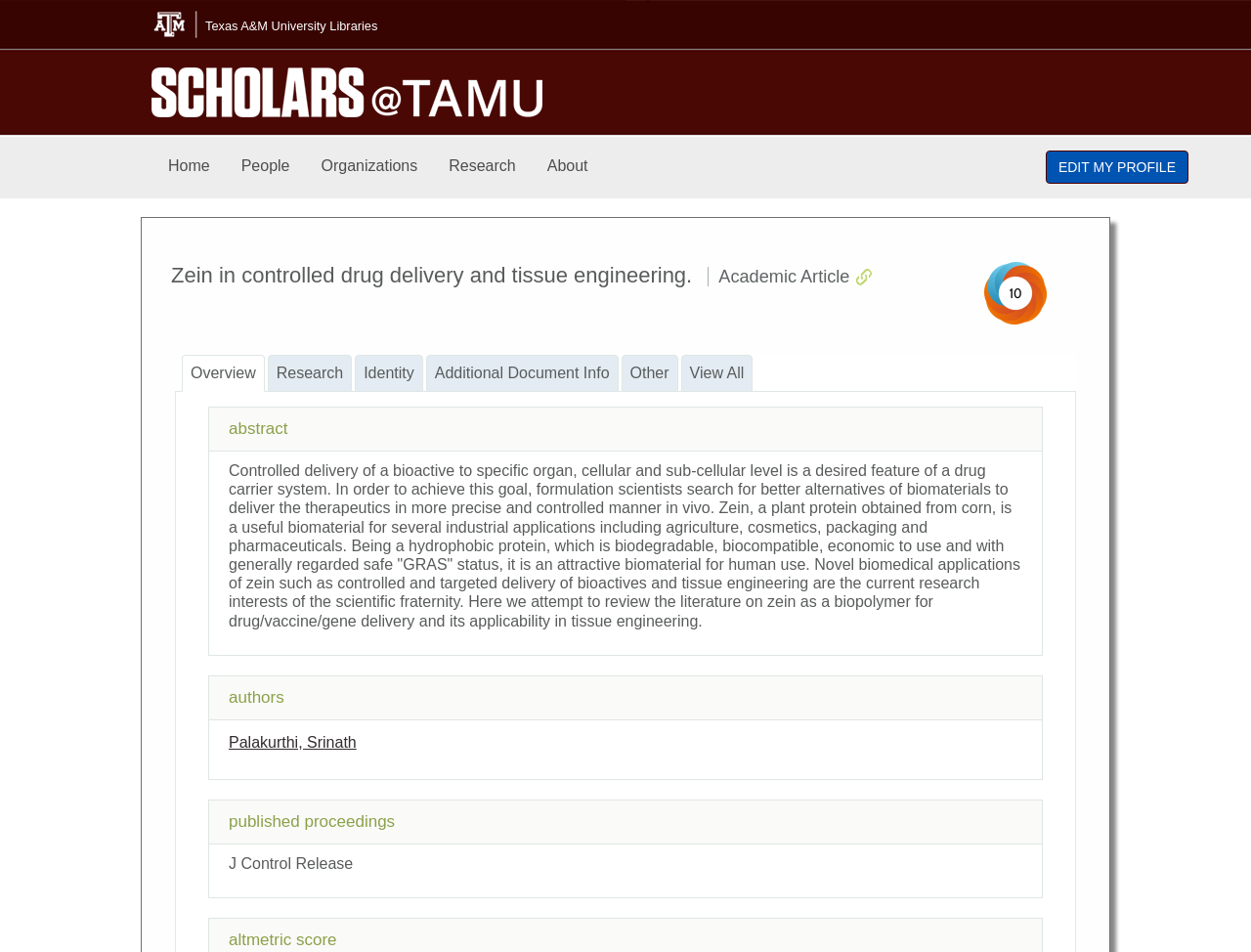Predict the bounding box of the UI element based on this description: "Turning Winds".

None